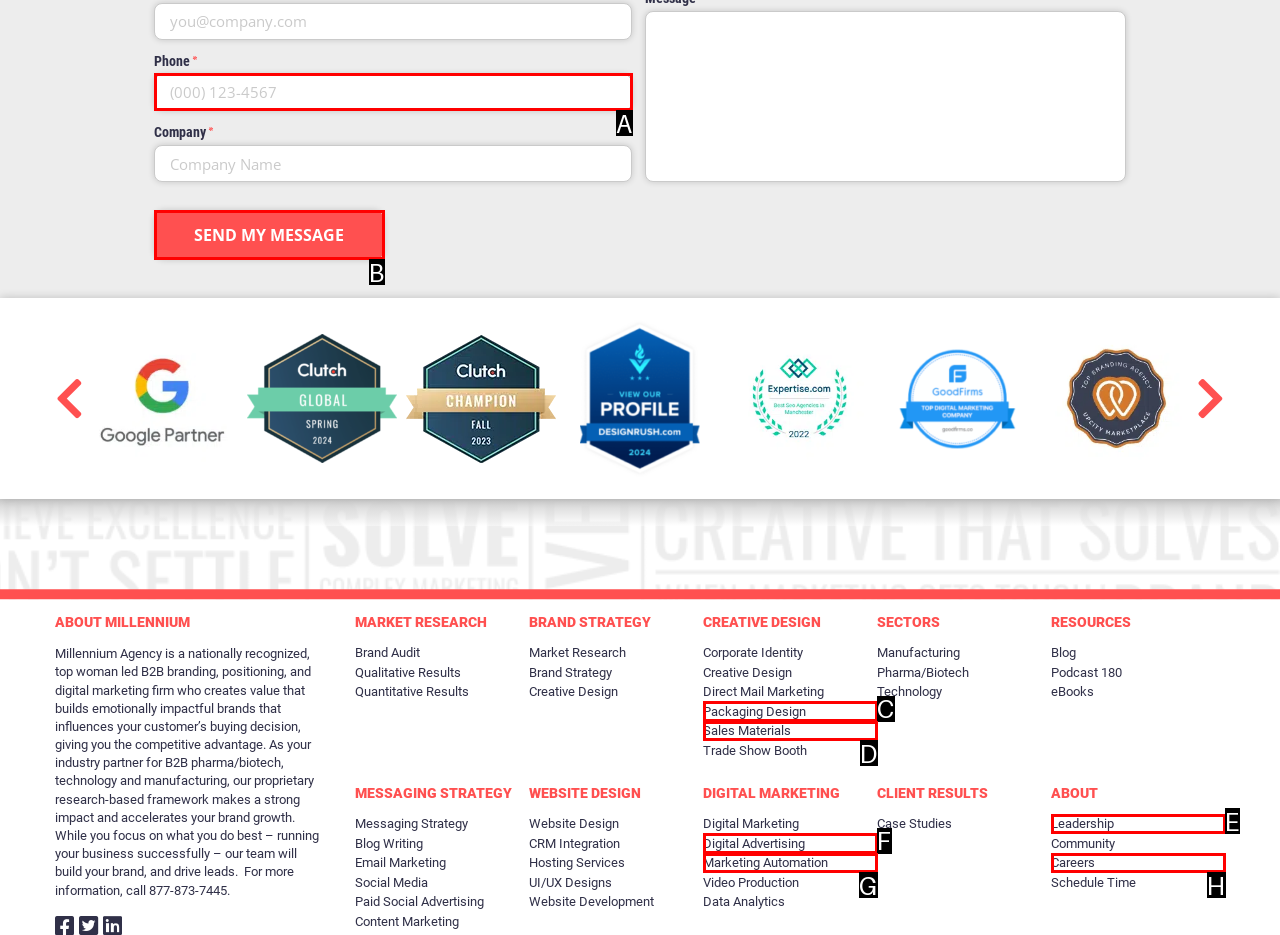Identify the letter of the UI element you need to select to accomplish the task: Click SEND MY MESSAGE.
Respond with the option's letter from the given choices directly.

B